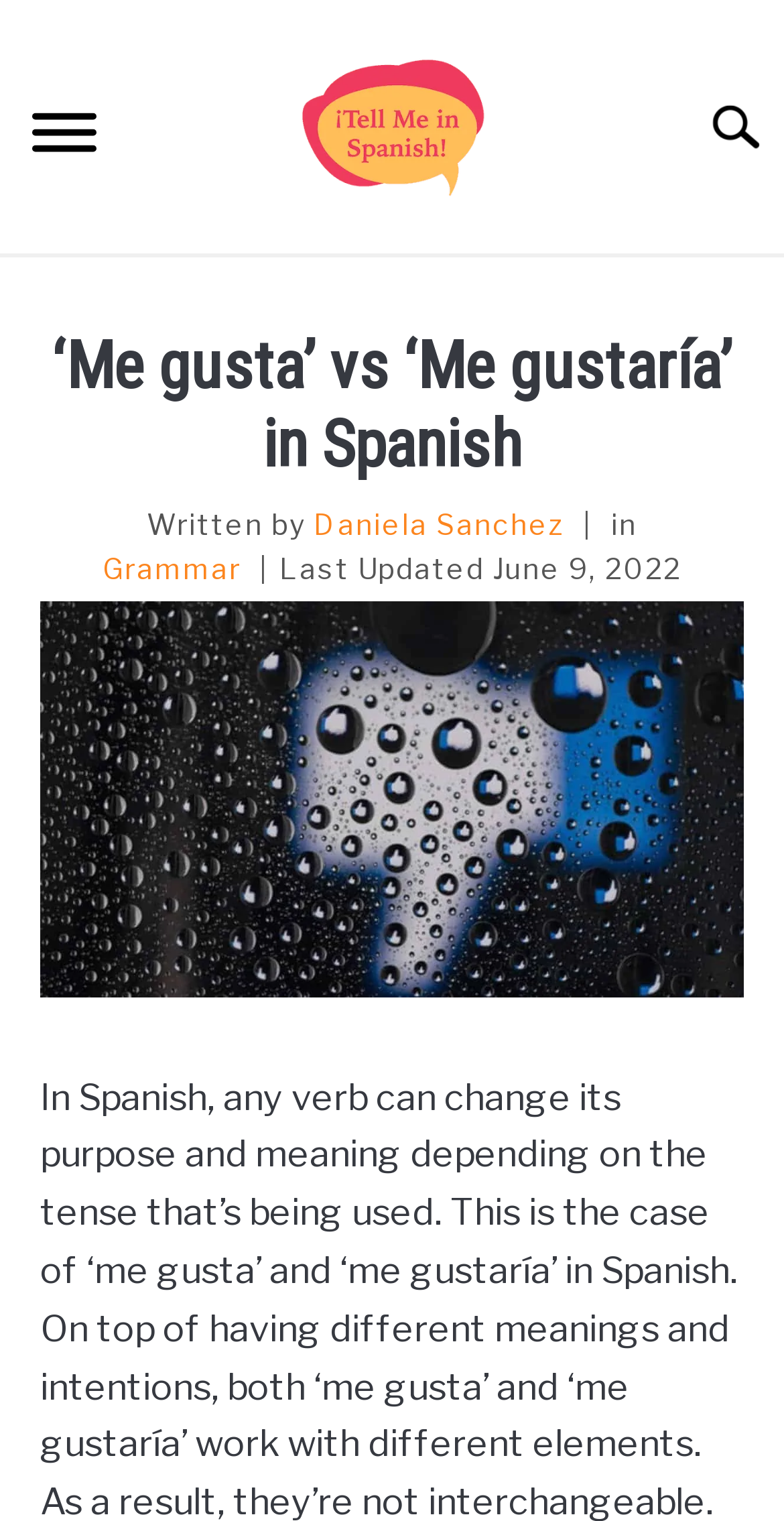Please extract the webpage's main title and generate its text content.

‘Me gusta’ vs ‘Me gustaría’ in Spanish